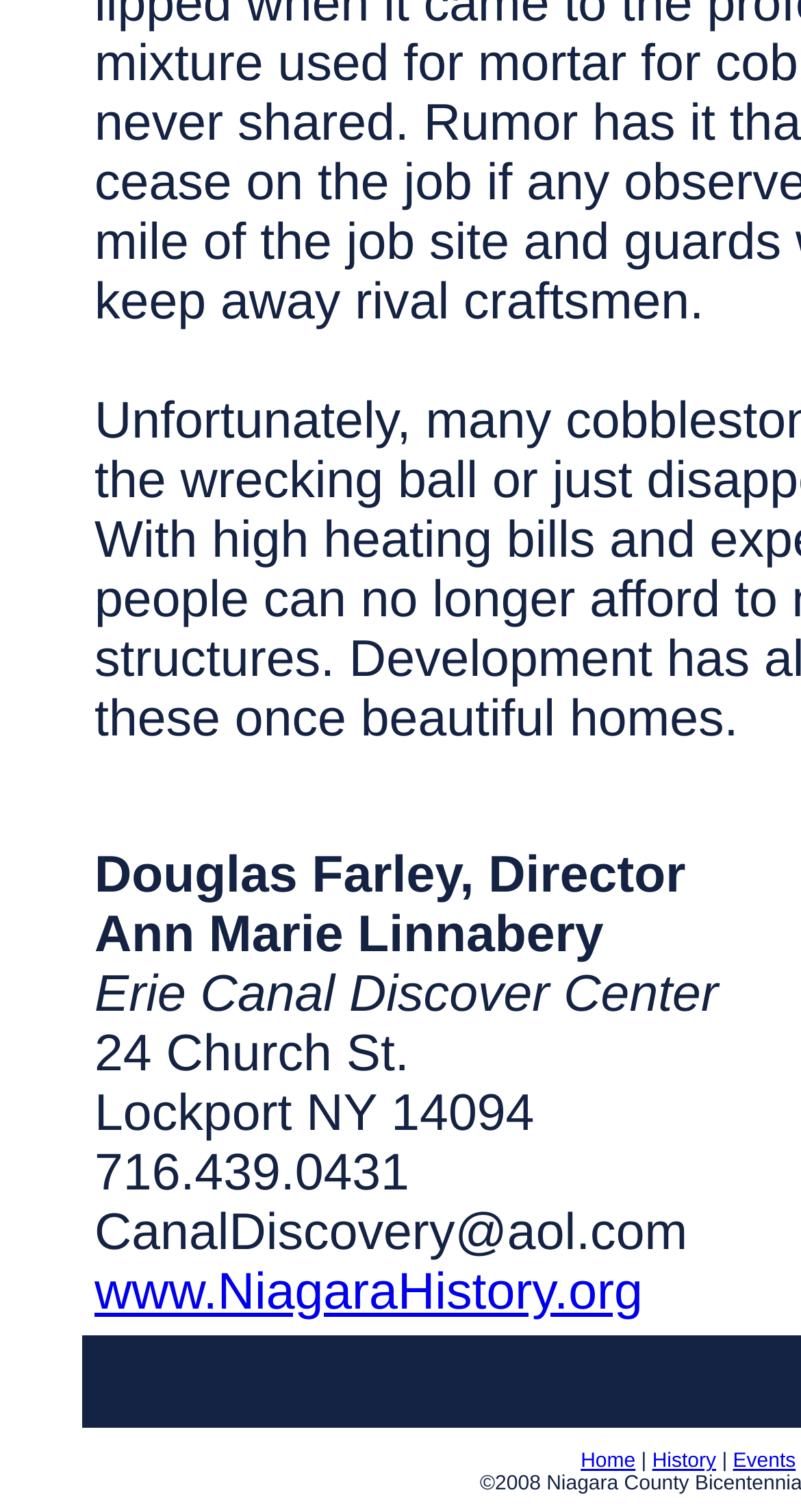Extract the bounding box coordinates of the UI element described by: "feeling unlucky?". The coordinates should include four float numbers ranging from 0 to 1, e.g., [left, top, right, bottom].

None